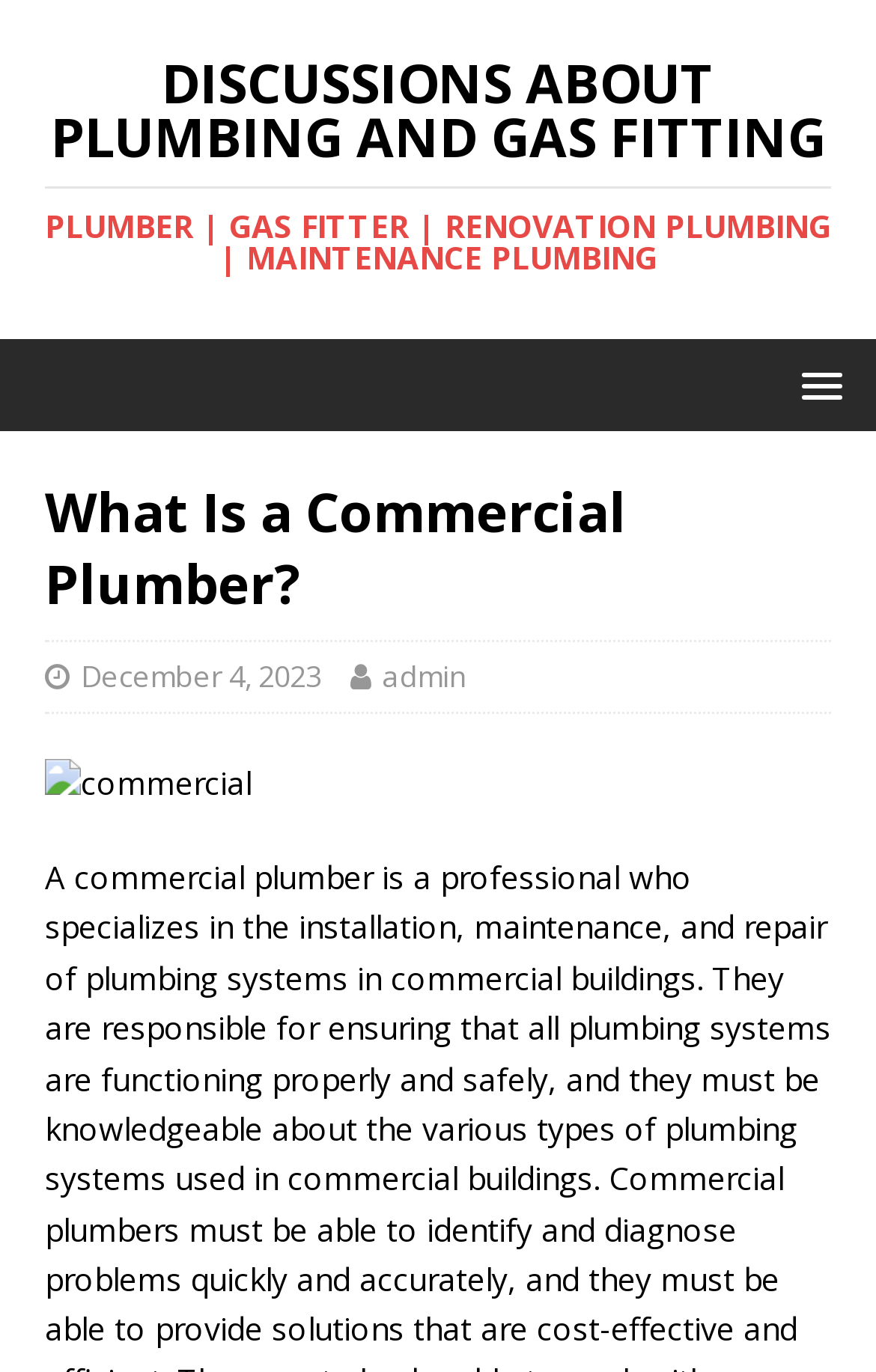Give a short answer to this question using one word or a phrase:
What is the topic of the image?

commercial